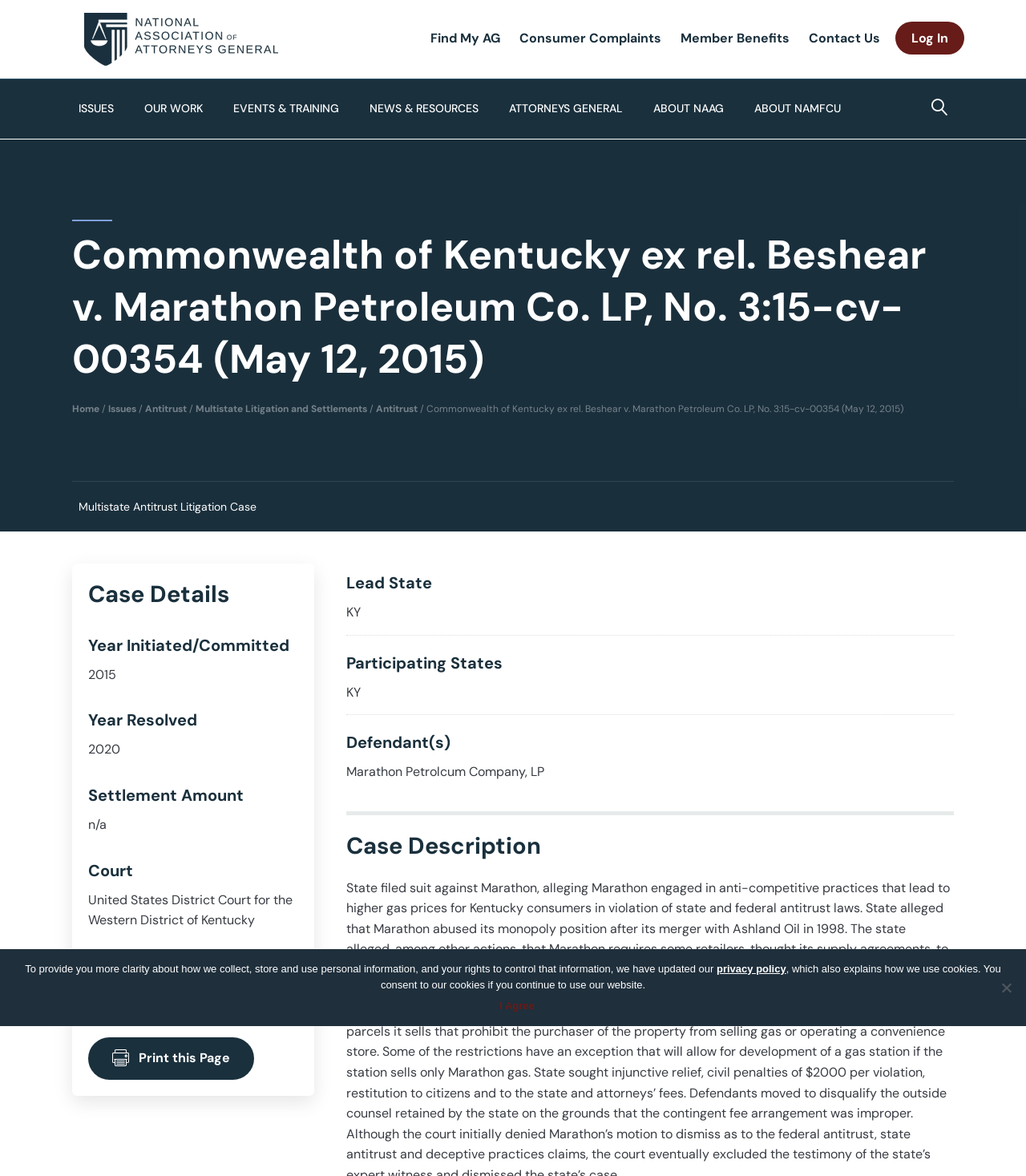What is the docket number of the case?
From the image, respond with a single word or phrase.

3:15-cv-00354